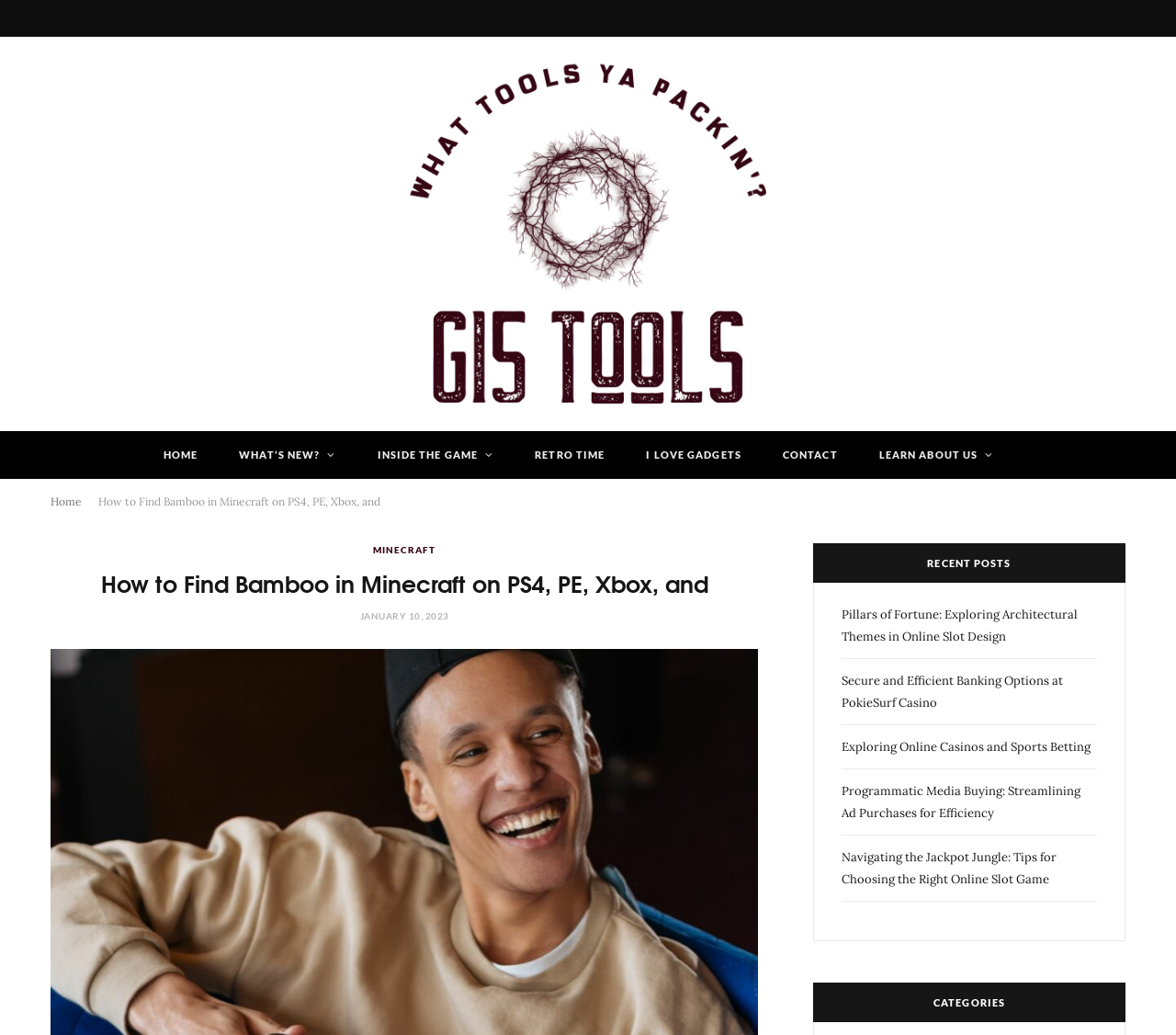What is the name of the website?
Please use the image to provide a one-word or short phrase answer.

G15Tools